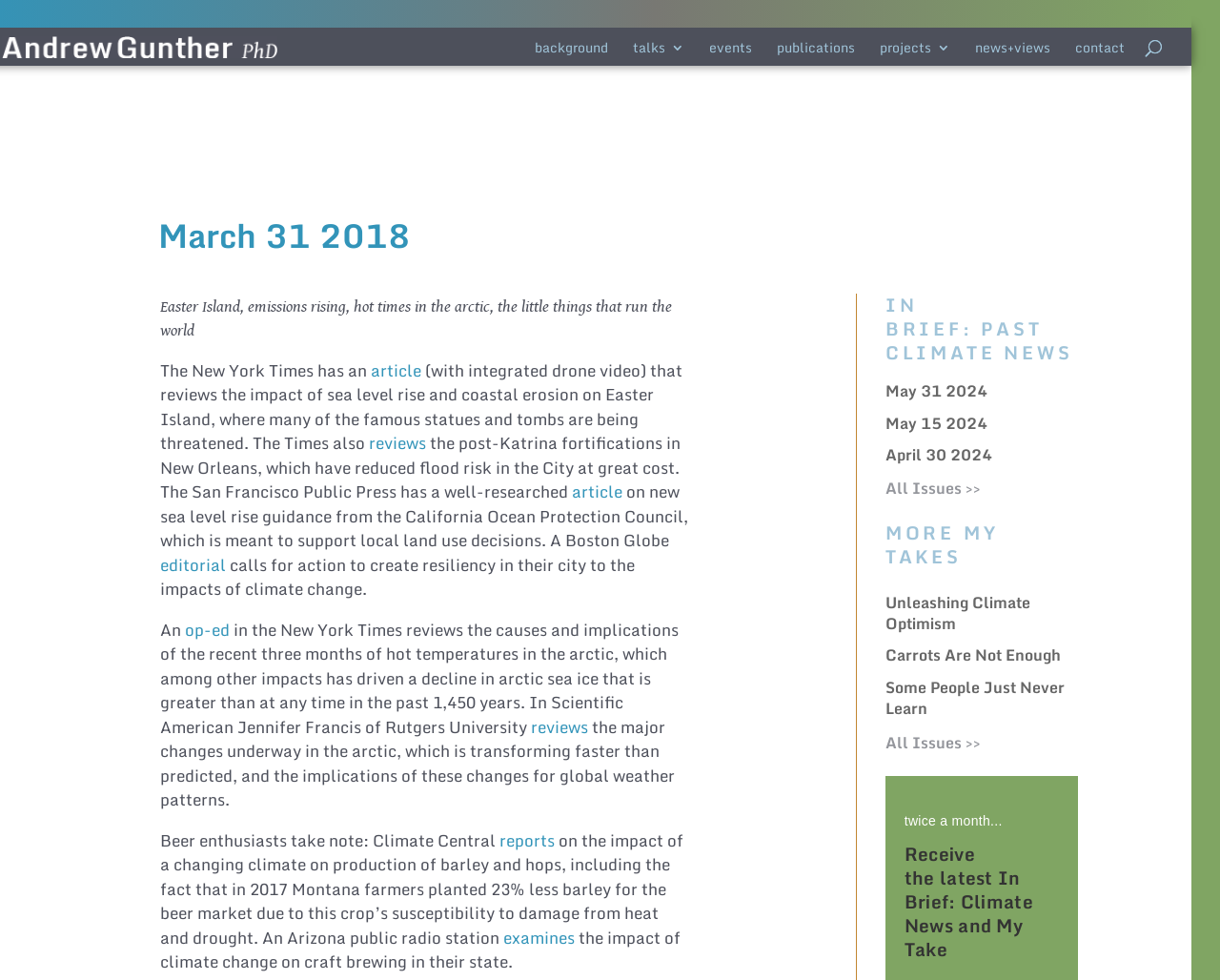What is the bounding box coordinate of the search box?
Refer to the image and provide a concise answer in one word or phrase.

[0.03, 0.028, 0.93, 0.03]